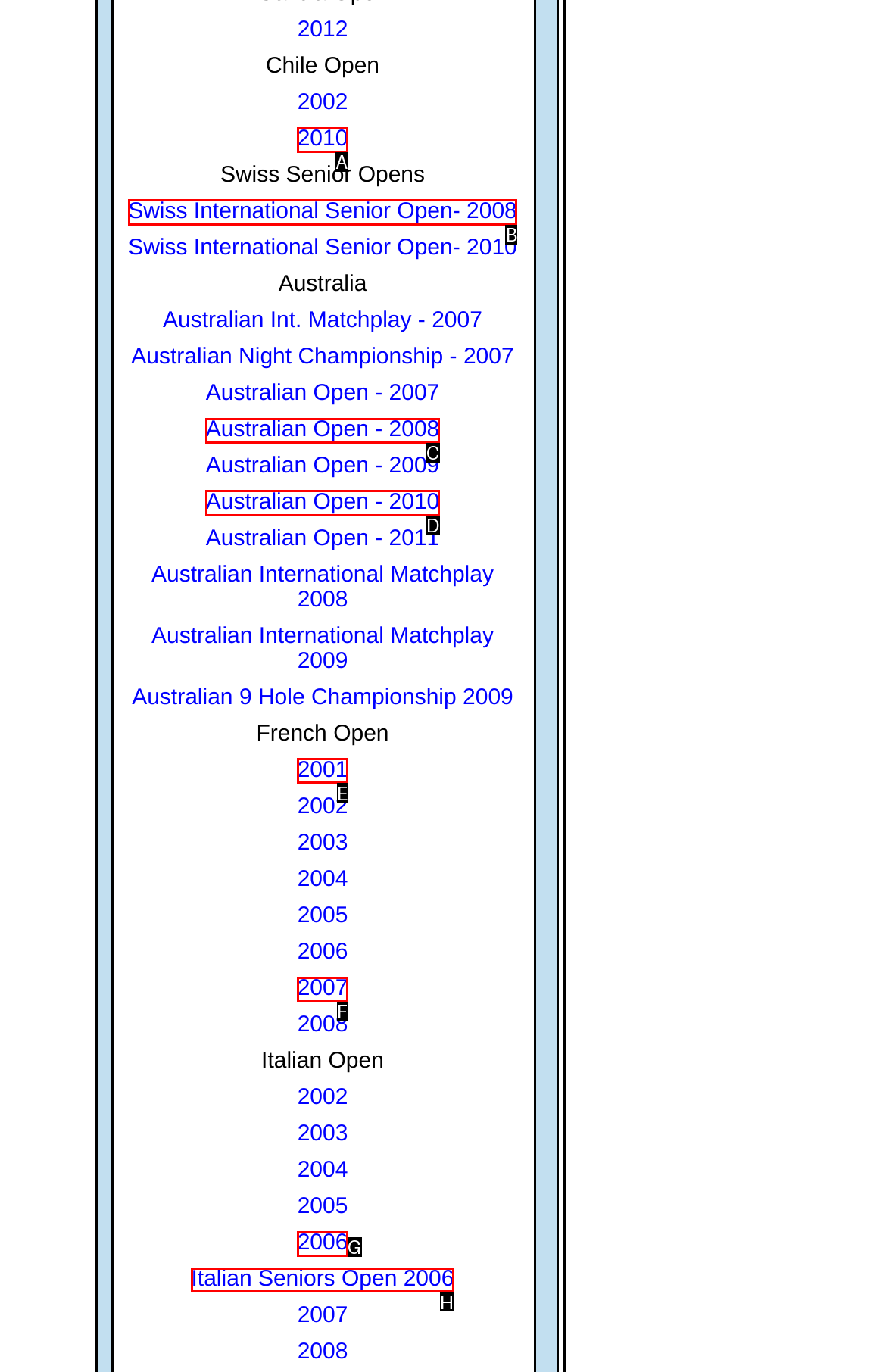To perform the task "Go to Italian Seniors Open 2006", which UI element's letter should you select? Provide the letter directly.

H